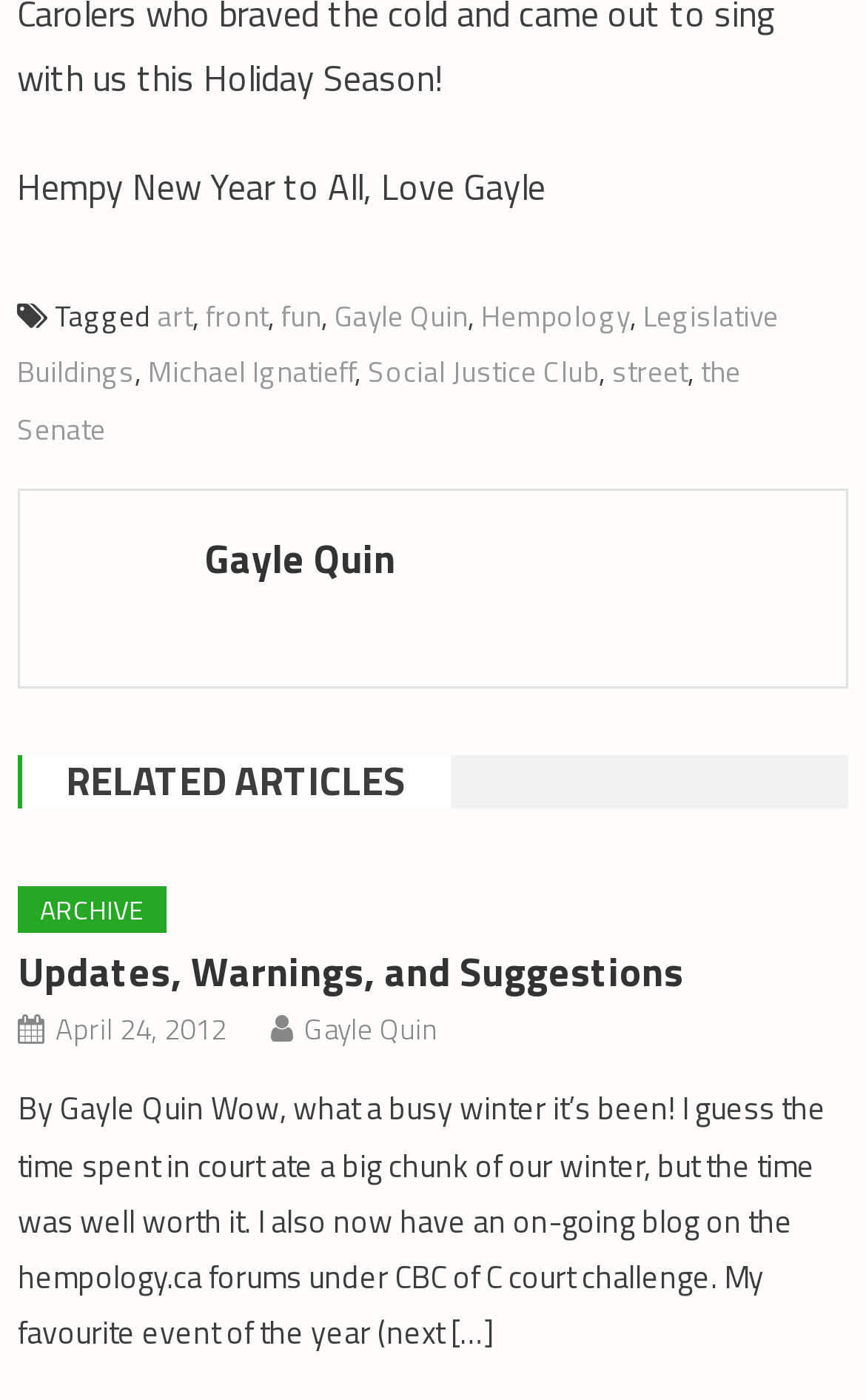Please indicate the bounding box coordinates for the clickable area to complete the following task: "Visit the 'Hempology' page". The coordinates should be specified as four float numbers between 0 and 1, i.e., [left, top, right, bottom].

[0.556, 0.209, 0.728, 0.241]